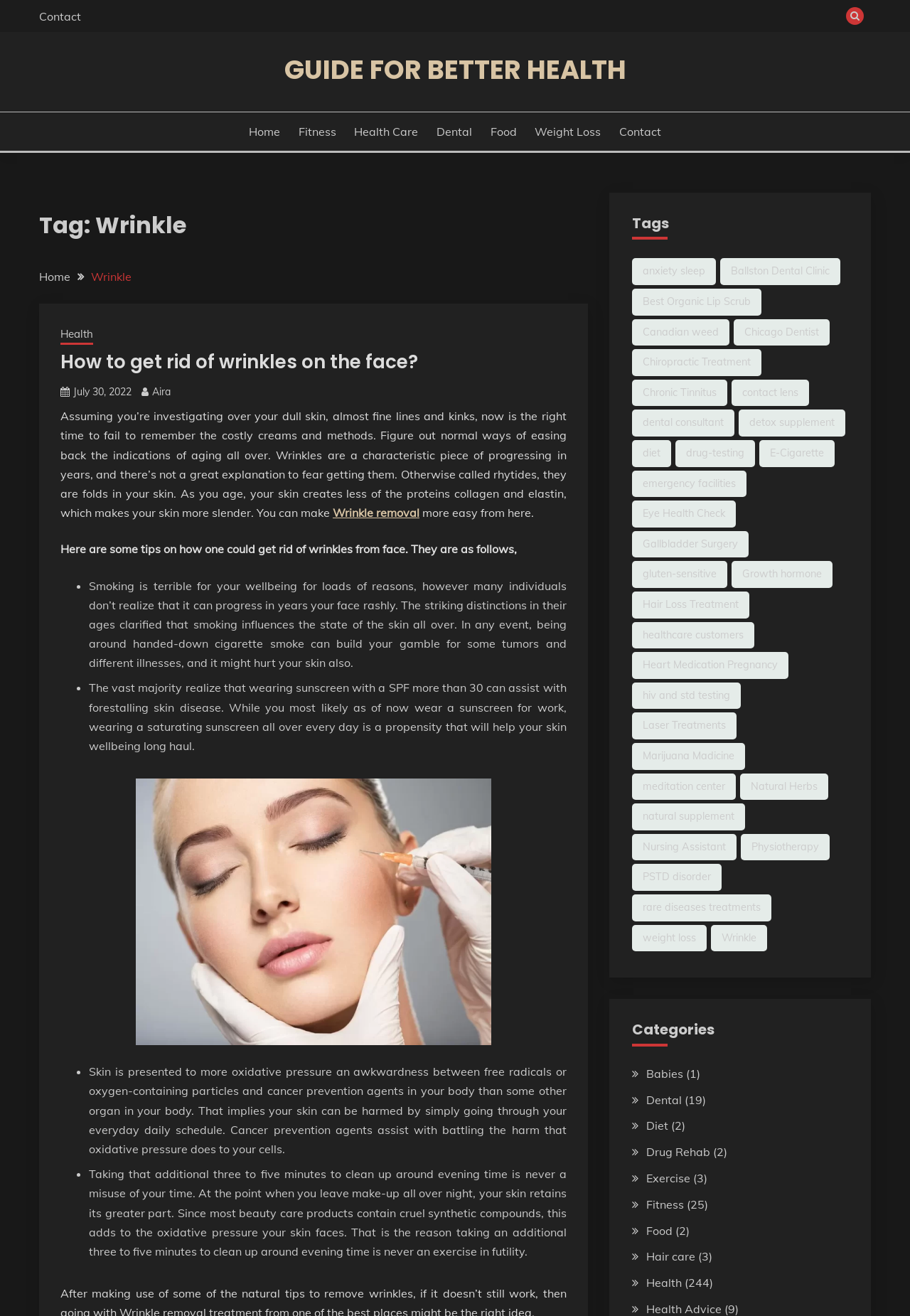What is the benefit of taking antioxidants?
Please use the image to provide a one-word or short phrase answer.

Fight oxidative pressure